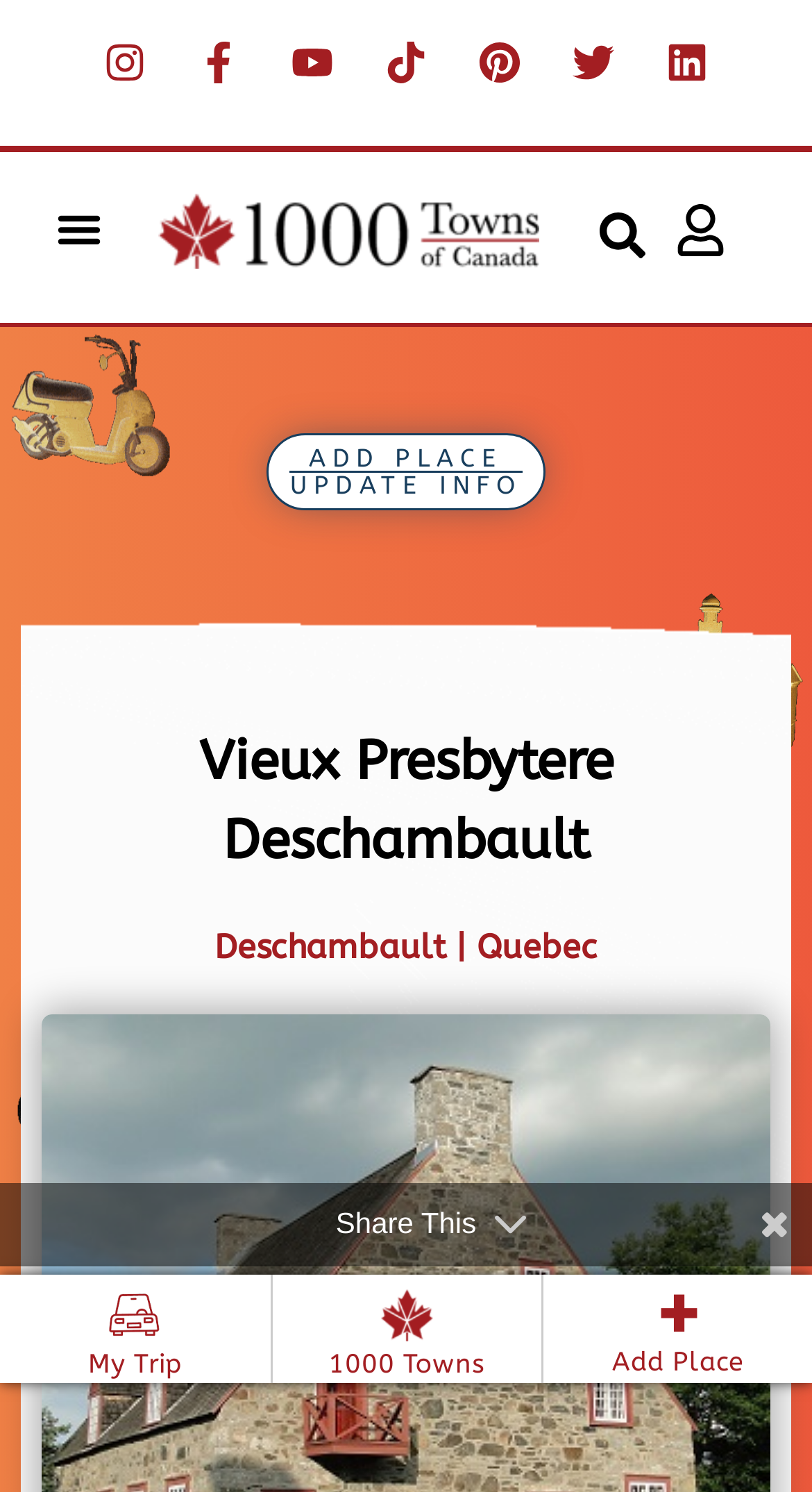What is the name of the town?
From the image, respond using a single word or phrase.

Vieux Presbytere Deschambault